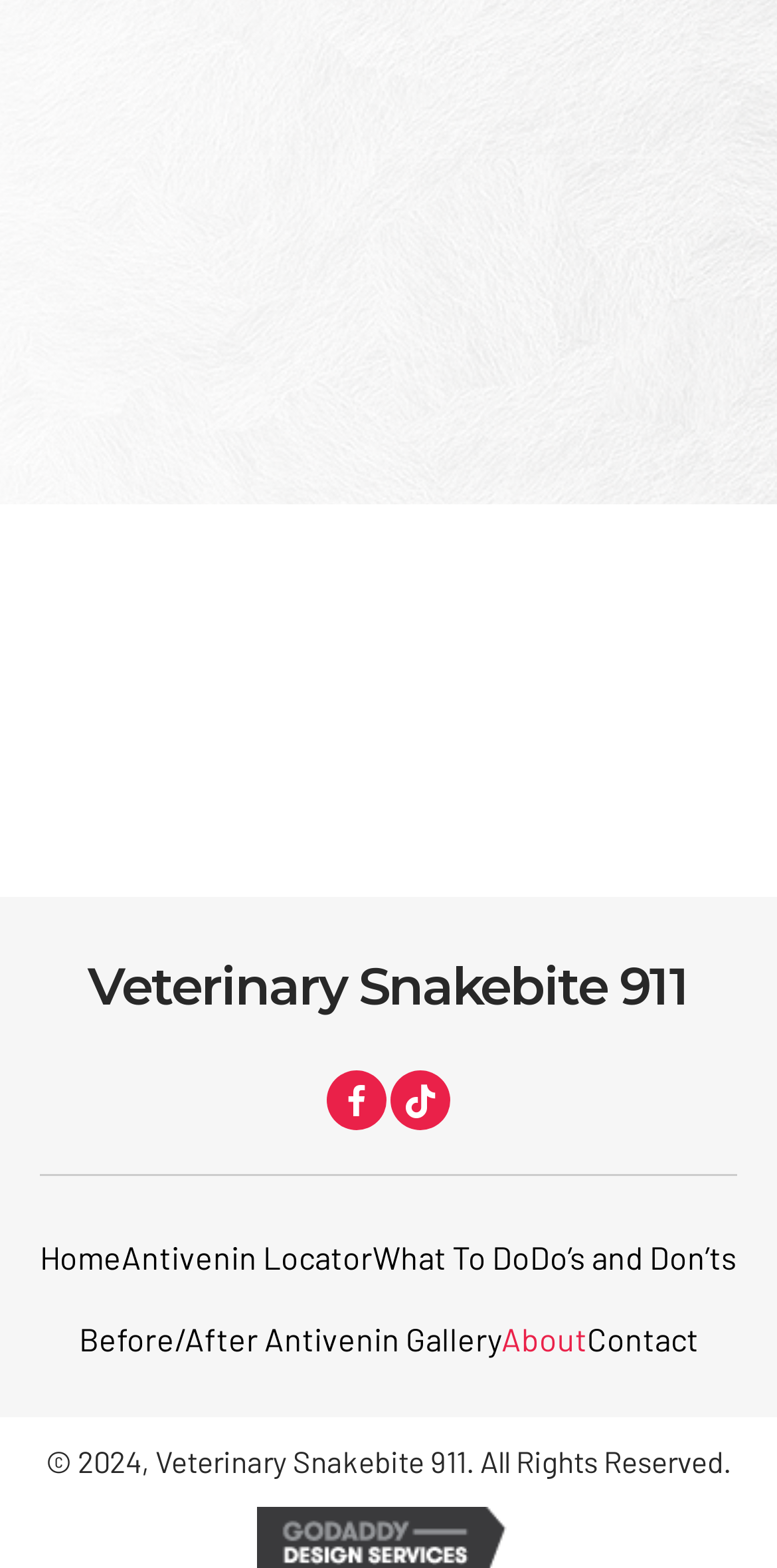Determine the bounding box coordinates of the target area to click to execute the following instruction: "Visit the 'GoDaddy Web Design' website."

[0.329, 0.969, 0.671, 0.992]